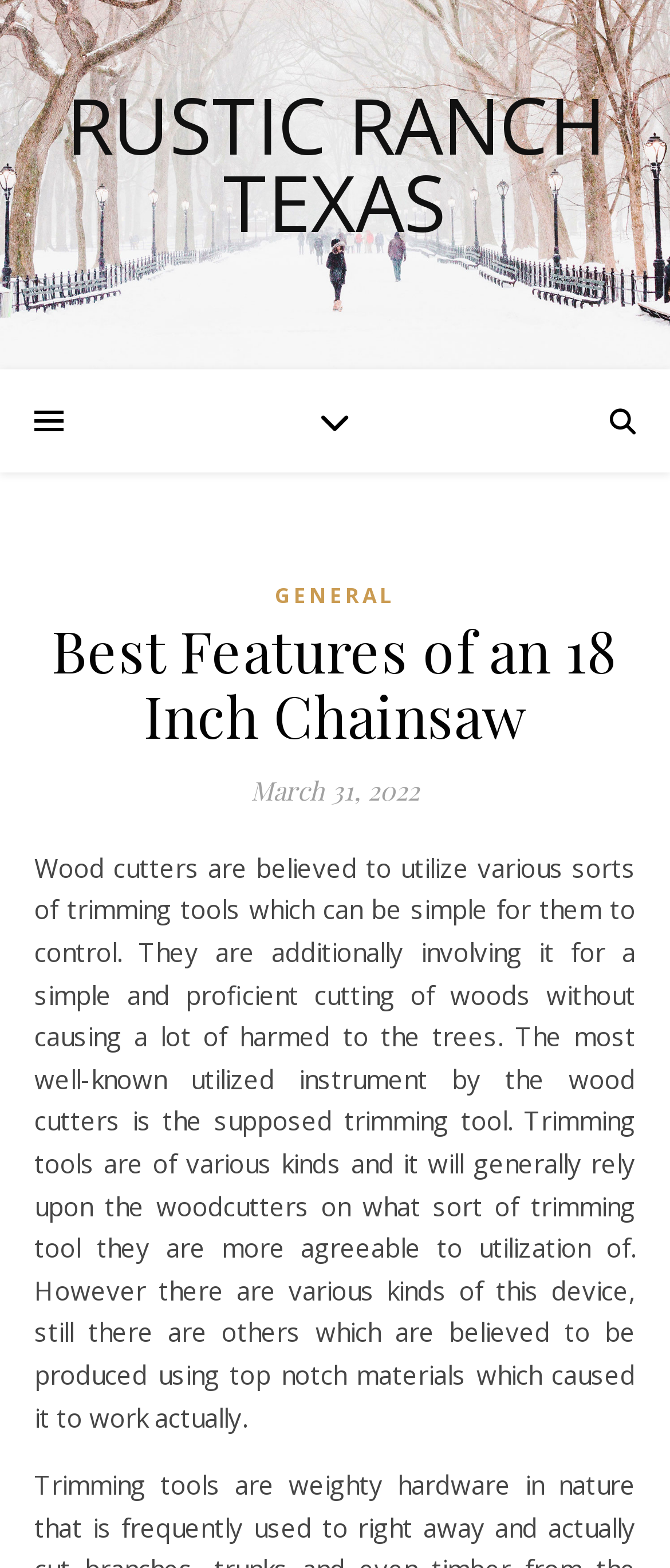Give a one-word or one-phrase response to the question: 
What is the main topic of the article?

Features of 18 Inch Chainsaw